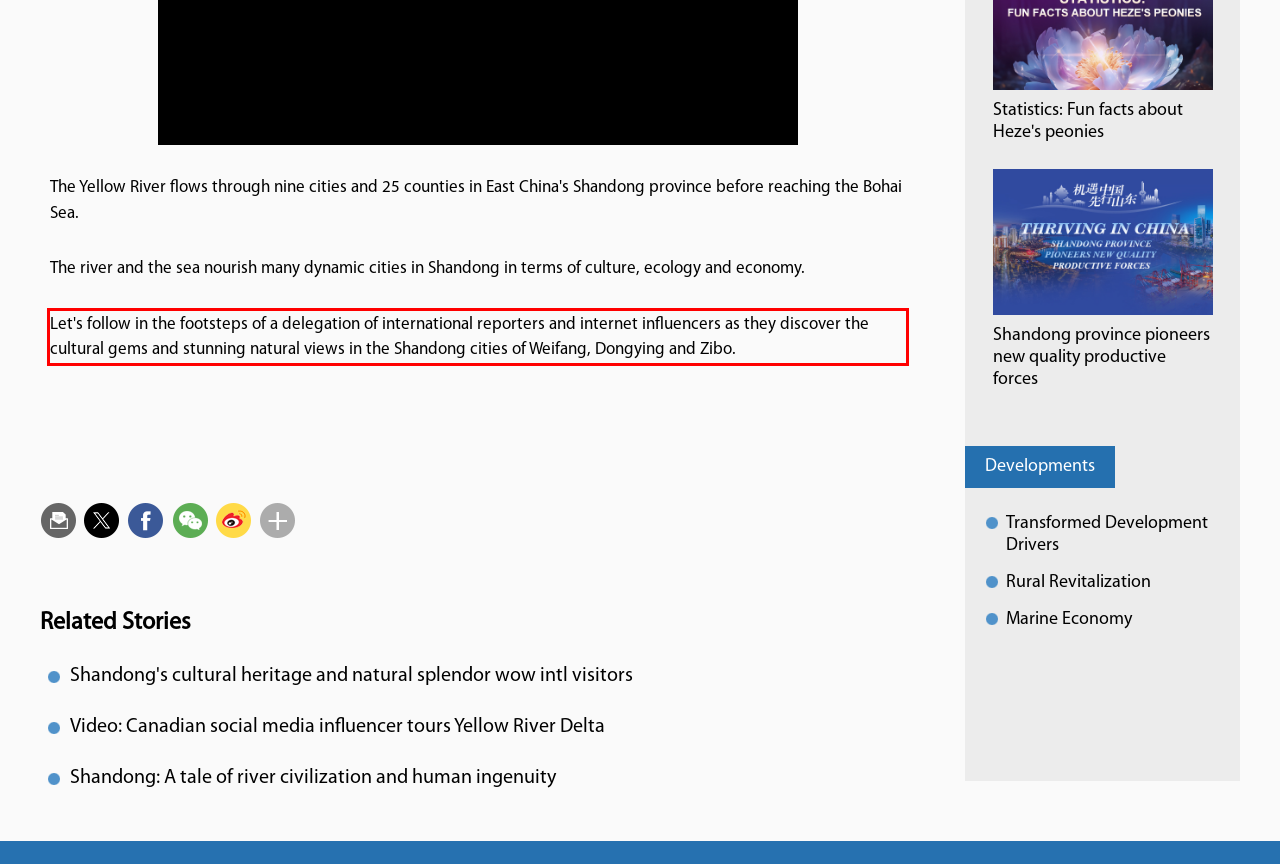Review the webpage screenshot provided, and perform OCR to extract the text from the red bounding box.

Let's follow in the footsteps of a delegation of international reporters and internet influencers as they discover the cultural gems and stunning natural views in the Shandong cities of Weifang, Dongying and Zibo.